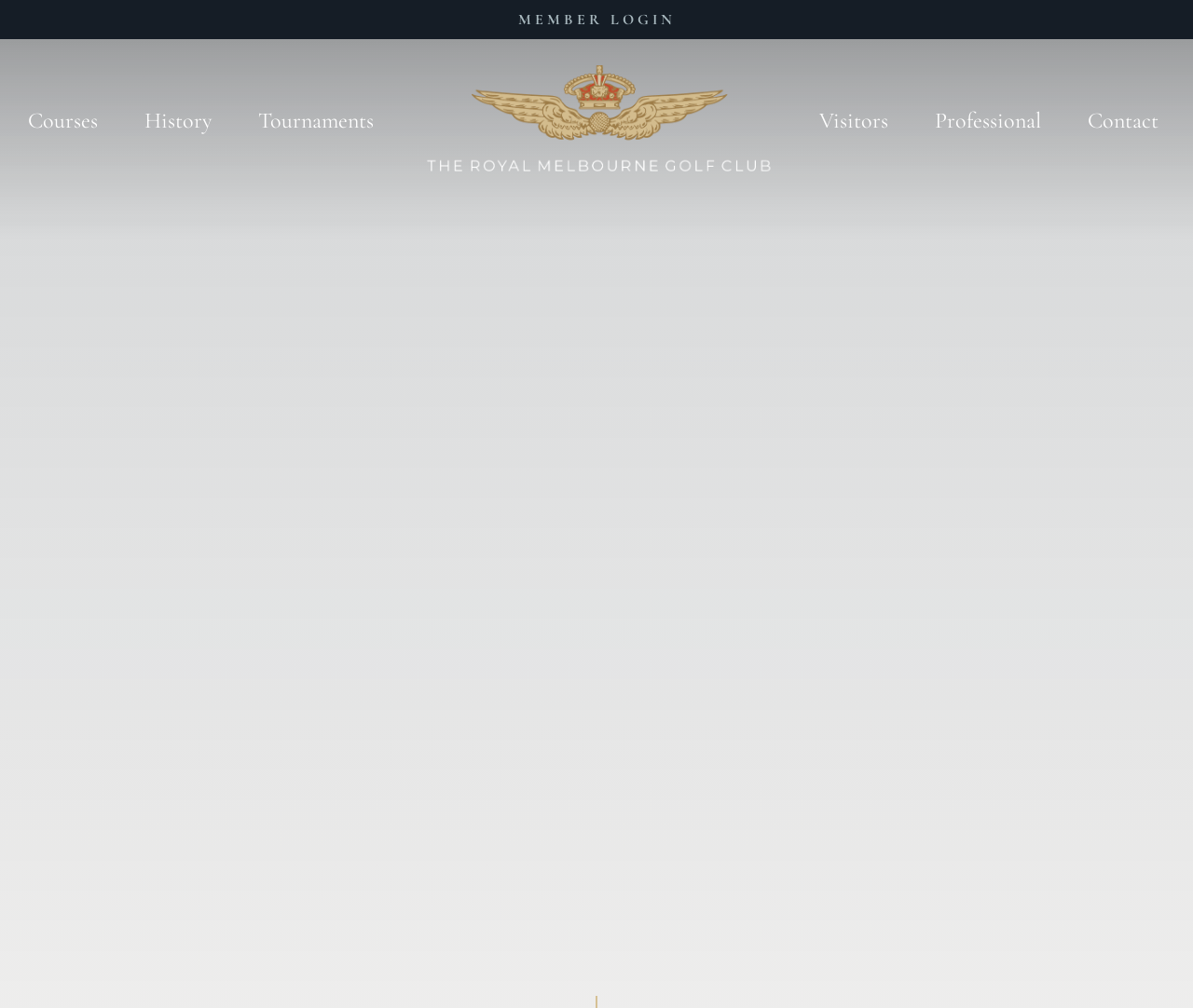Kindly determine the bounding box coordinates of the area that needs to be clicked to fulfill this instruction: "explore the courses".

[0.023, 0.105, 0.082, 0.135]